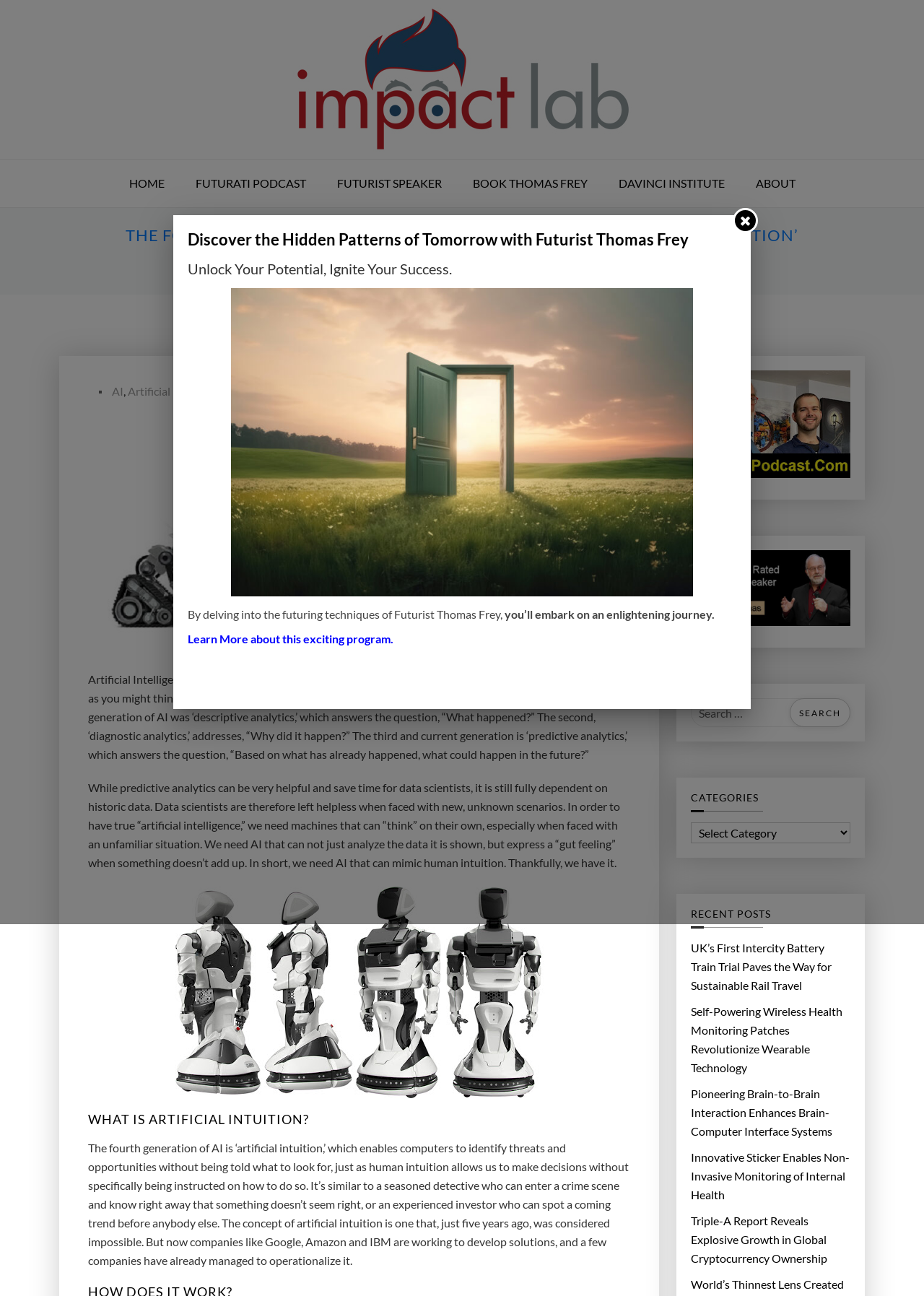Please determine the bounding box of the UI element that matches this description: Futurati Podcast. The coordinates should be given as (top-left x, top-left y, bottom-right x, bottom-right y), with all values between 0 and 1.

[0.196, 0.123, 0.346, 0.16]